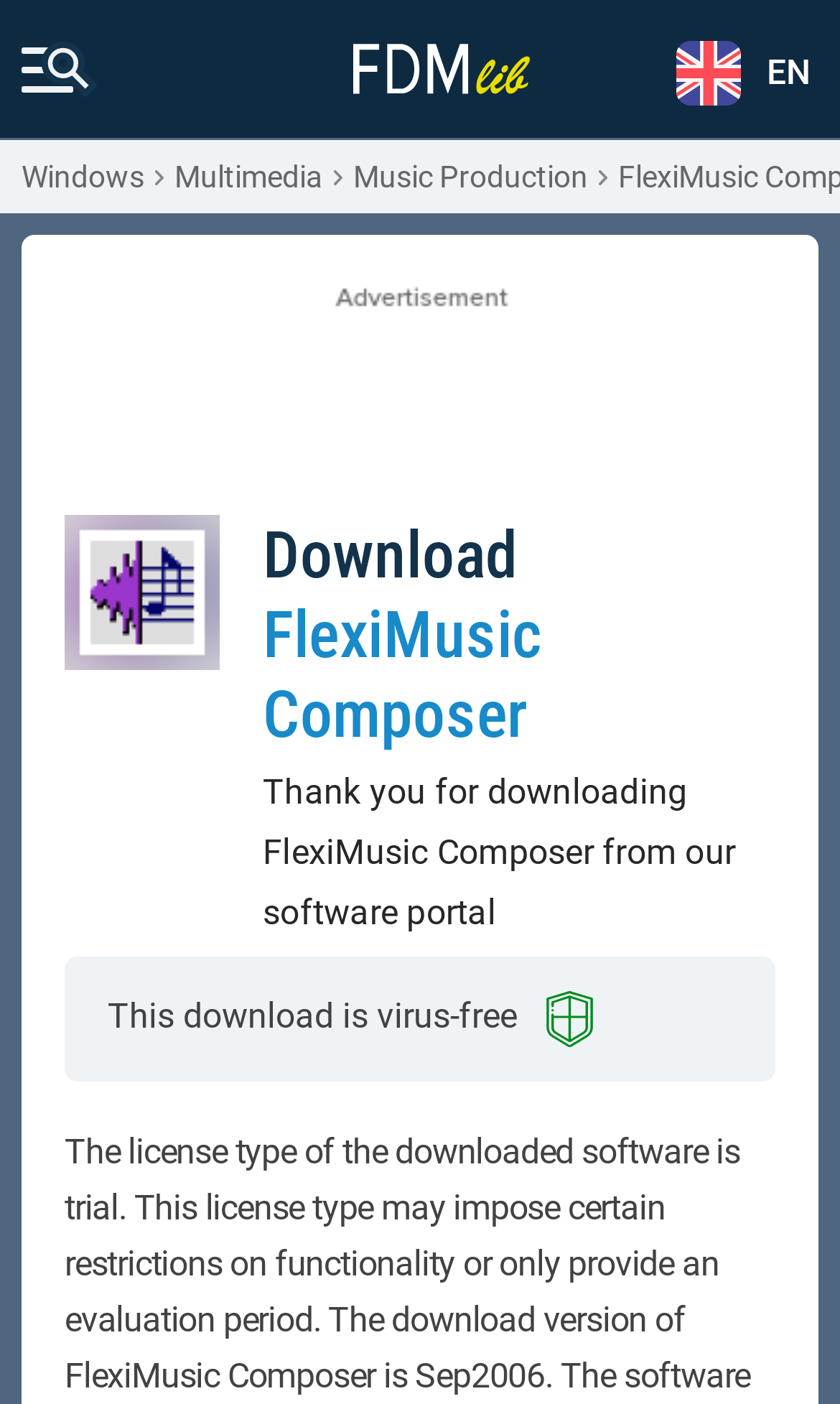Calculate the bounding box coordinates of the UI element given the description: "aria-label="Advertisement" name="aswift_0" title="Advertisement"".

[0.026, 0.198, 0.974, 0.336]